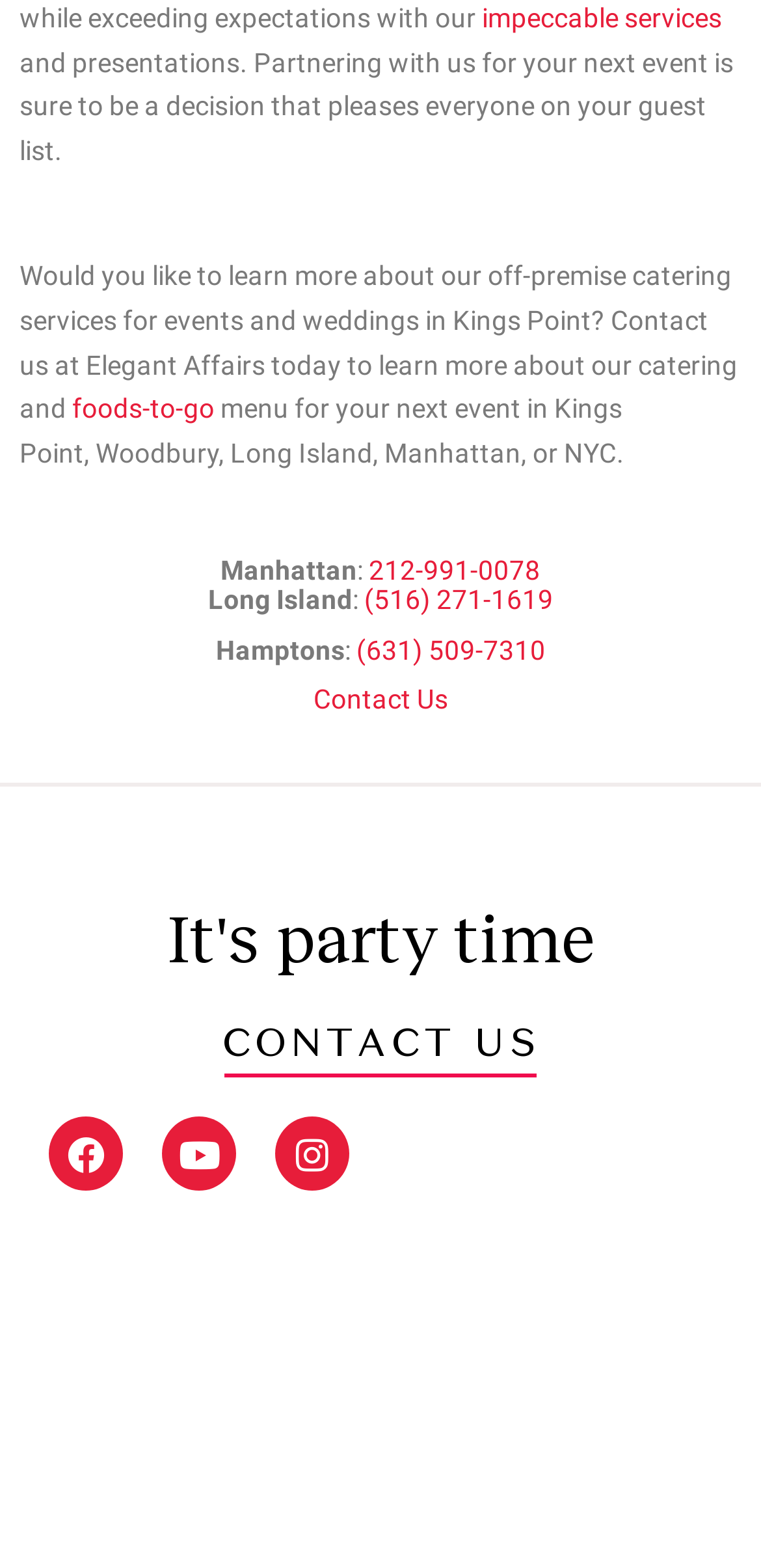Please answer the following question using a single word or phrase: 
What is the company's name?

Elegant Affairs